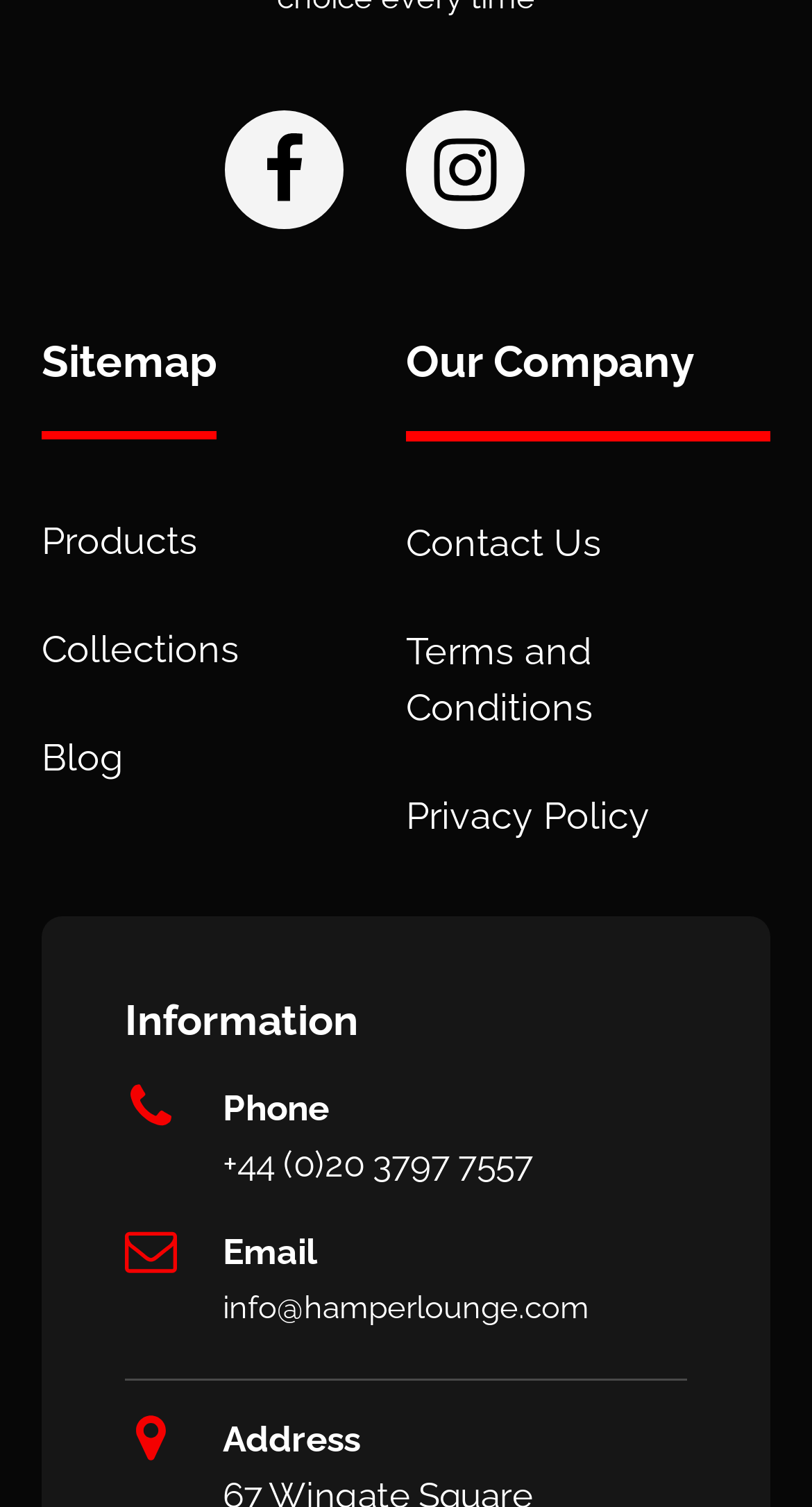Extract the bounding box for the UI element that matches this description: "Privacy Policy".

[0.5, 0.523, 0.8, 0.56]